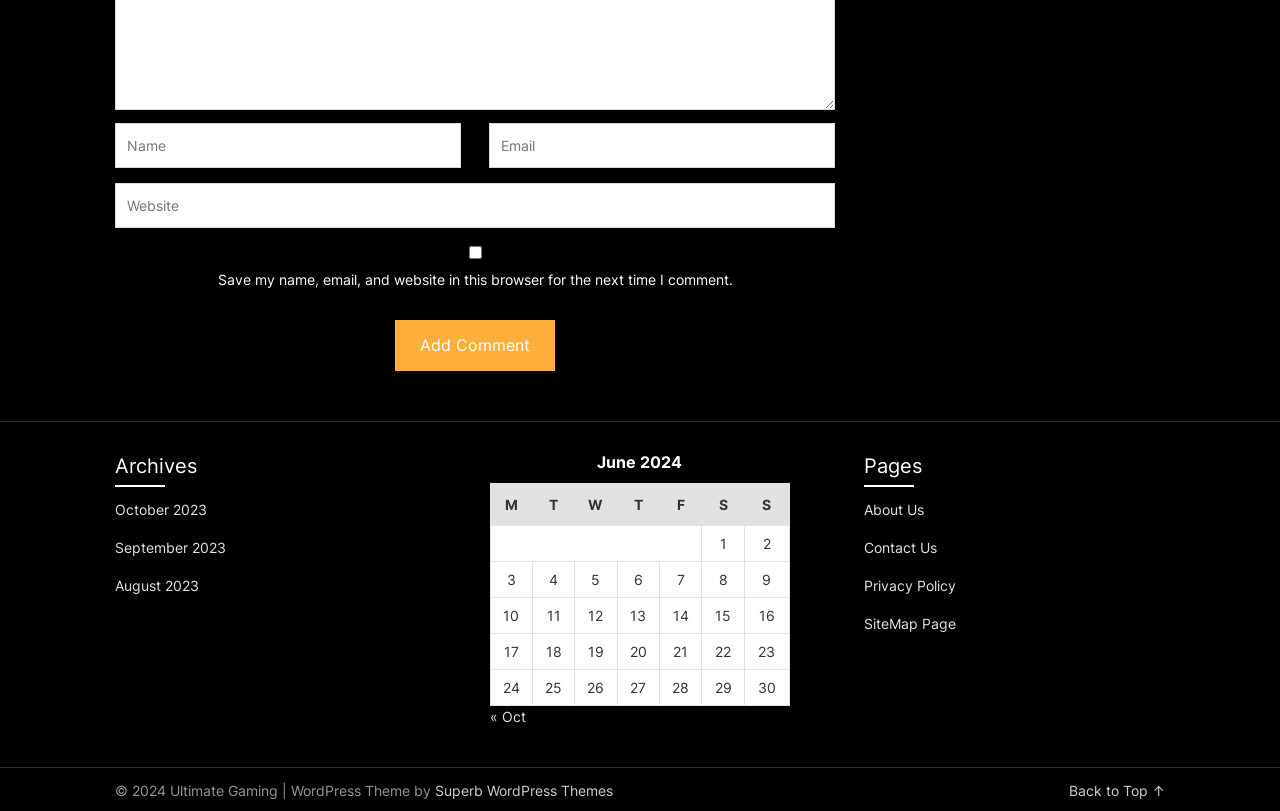What is the title of the table?
Analyze the image and deliver a detailed answer to the question.

The table is located in the middle of the webpage and has a caption 'June 2024'. It appears to be a calendar table with days of the month listed.